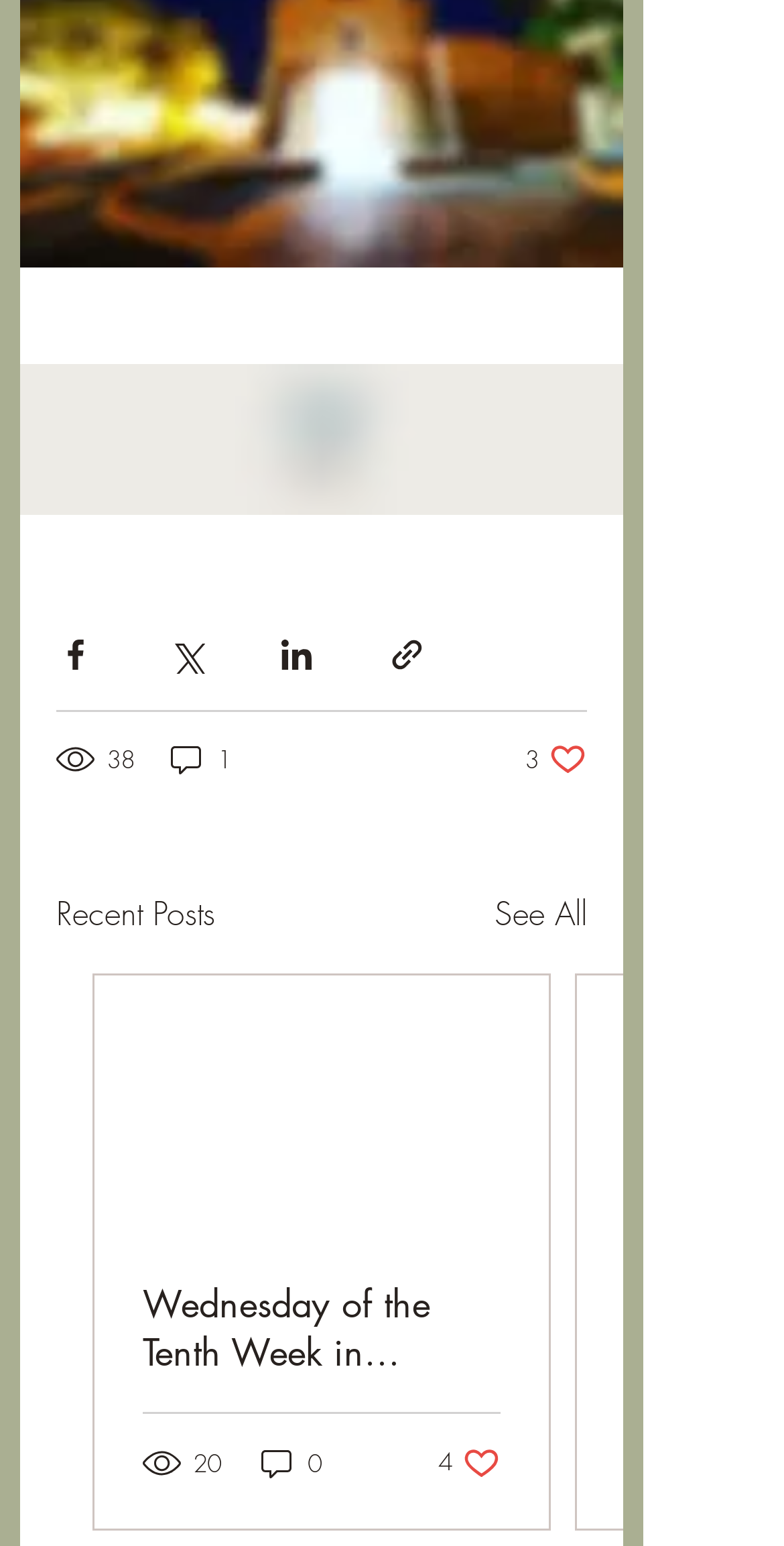What is the purpose of the buttons at the top?
Using the visual information, reply with a single word or short phrase.

Share posts